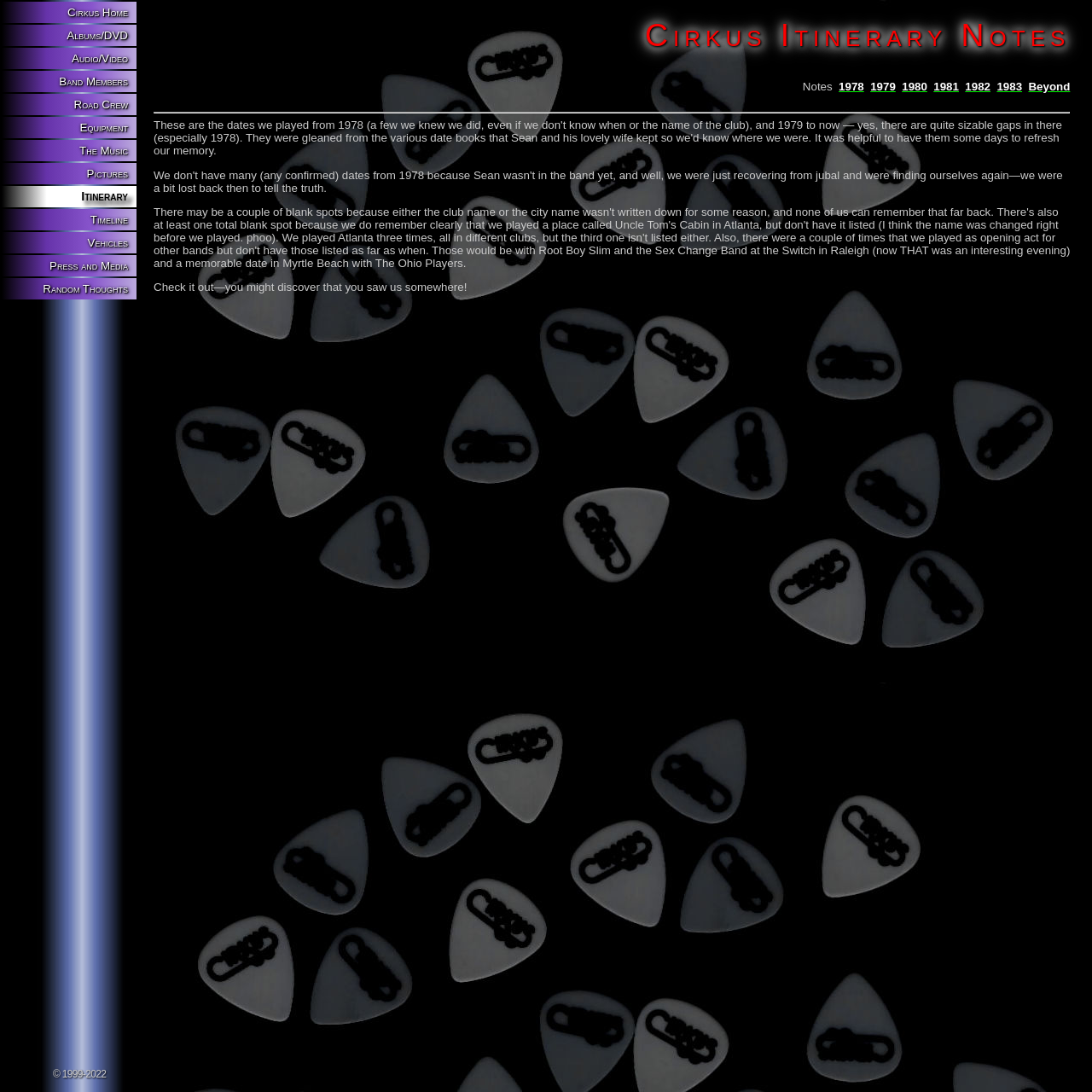What is the name of the band?
Answer the question with just one word or phrase using the image.

Cirkus